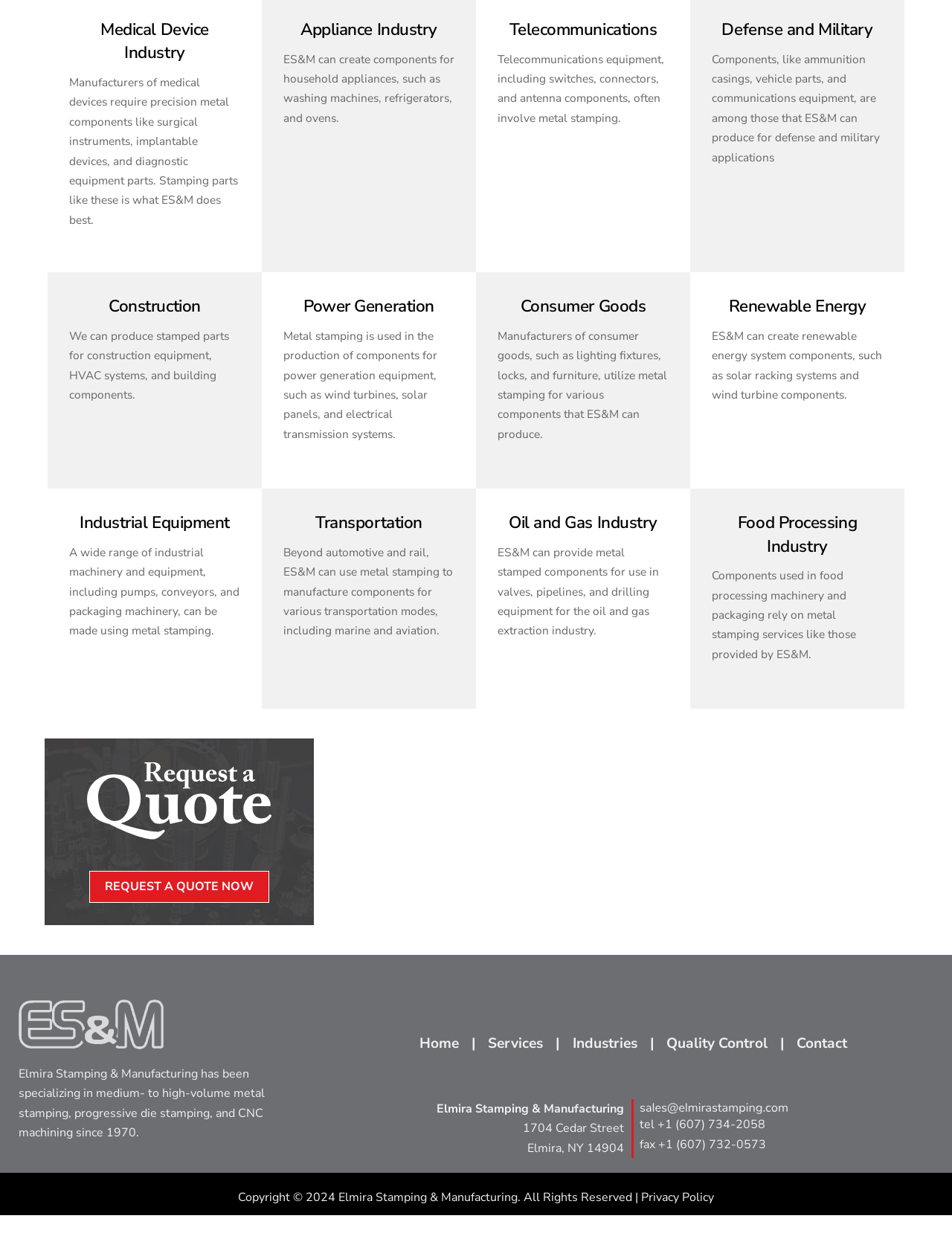Locate the UI element that matches the description Quality Control in the webpage screenshot. Return the bounding box coordinates in the format (top-left x, top-left y, bottom-right x, bottom-right y), with values ranging from 0 to 1.

[0.687, 0.847, 0.819, 0.877]